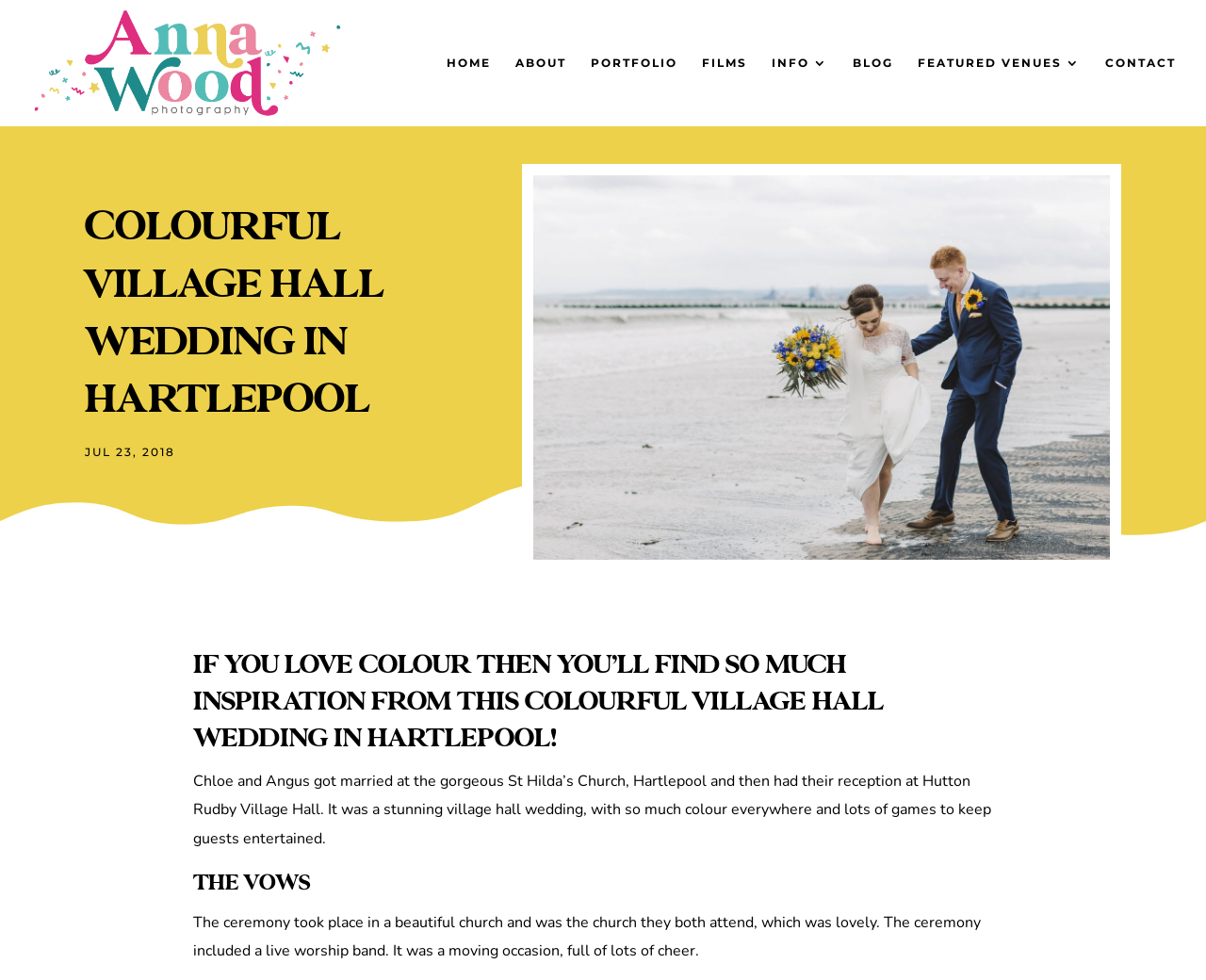Locate the bounding box coordinates of the element to click to perform the following action: 'visit Anna Wood Photography website'. The coordinates should be given as four float values between 0 and 1, in the form of [left, top, right, bottom].

[0.027, 0.054, 0.314, 0.072]